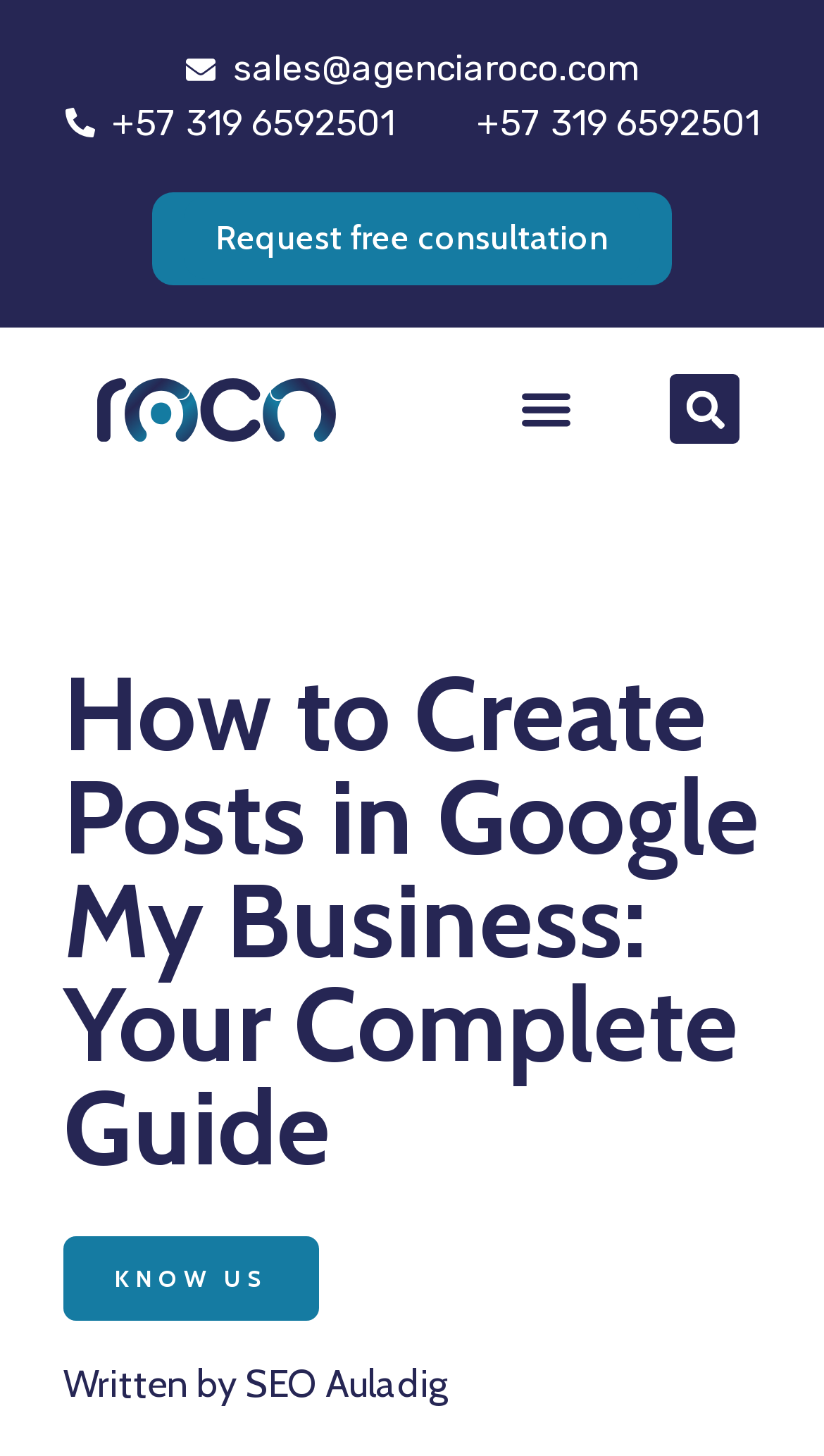What is the phone number on the webpage?
Based on the screenshot, give a detailed explanation to answer the question.

I found the phone number by looking at the StaticText element with the OCR text '+57 319 6592501' located at [0.136, 0.069, 0.479, 0.098].